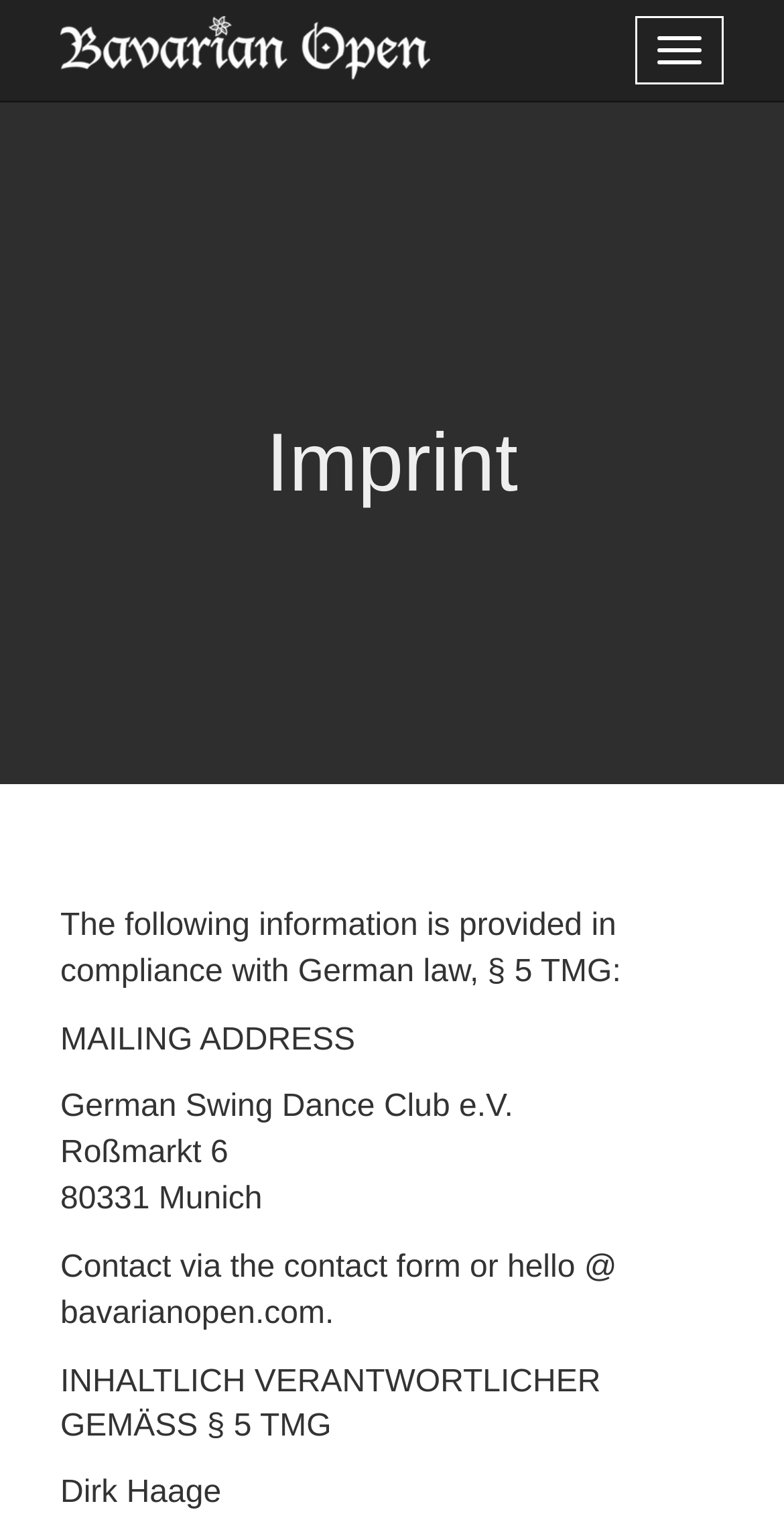Identify the bounding box coordinates for the UI element described as: "parent_node: Toggle navigation". The coordinates should be provided as four floats between 0 and 1: [left, top, right, bottom].

[0.0, 0.0, 0.624, 0.066]